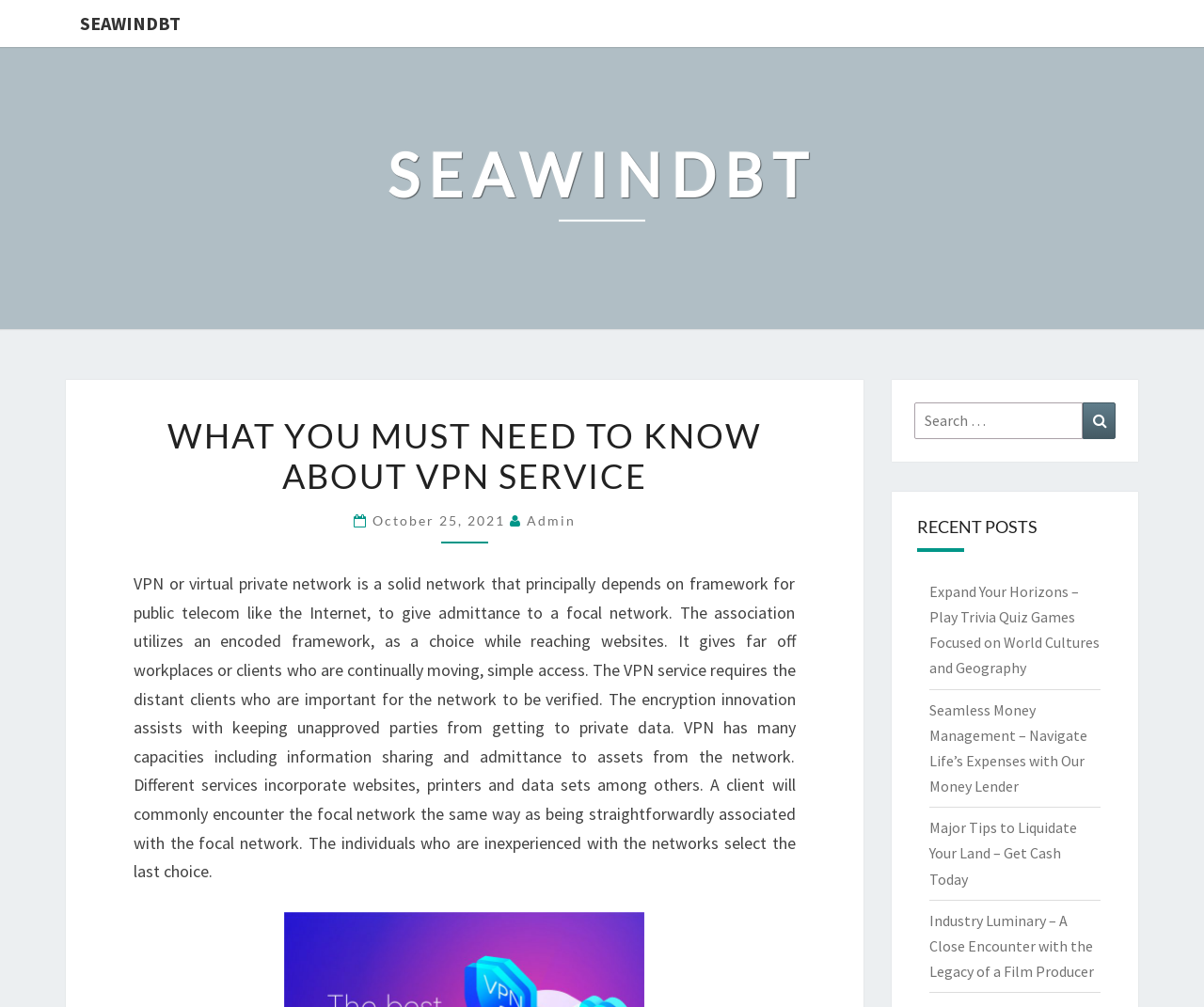What is the date of the article 'What You Must Need To Know About VPN Service'?
Answer the question in a detailed and comprehensive manner.

The webpage shows the date of the article 'What You Must Need To Know About VPN Service' as October 25, 2021, which is mentioned below the heading of the article.